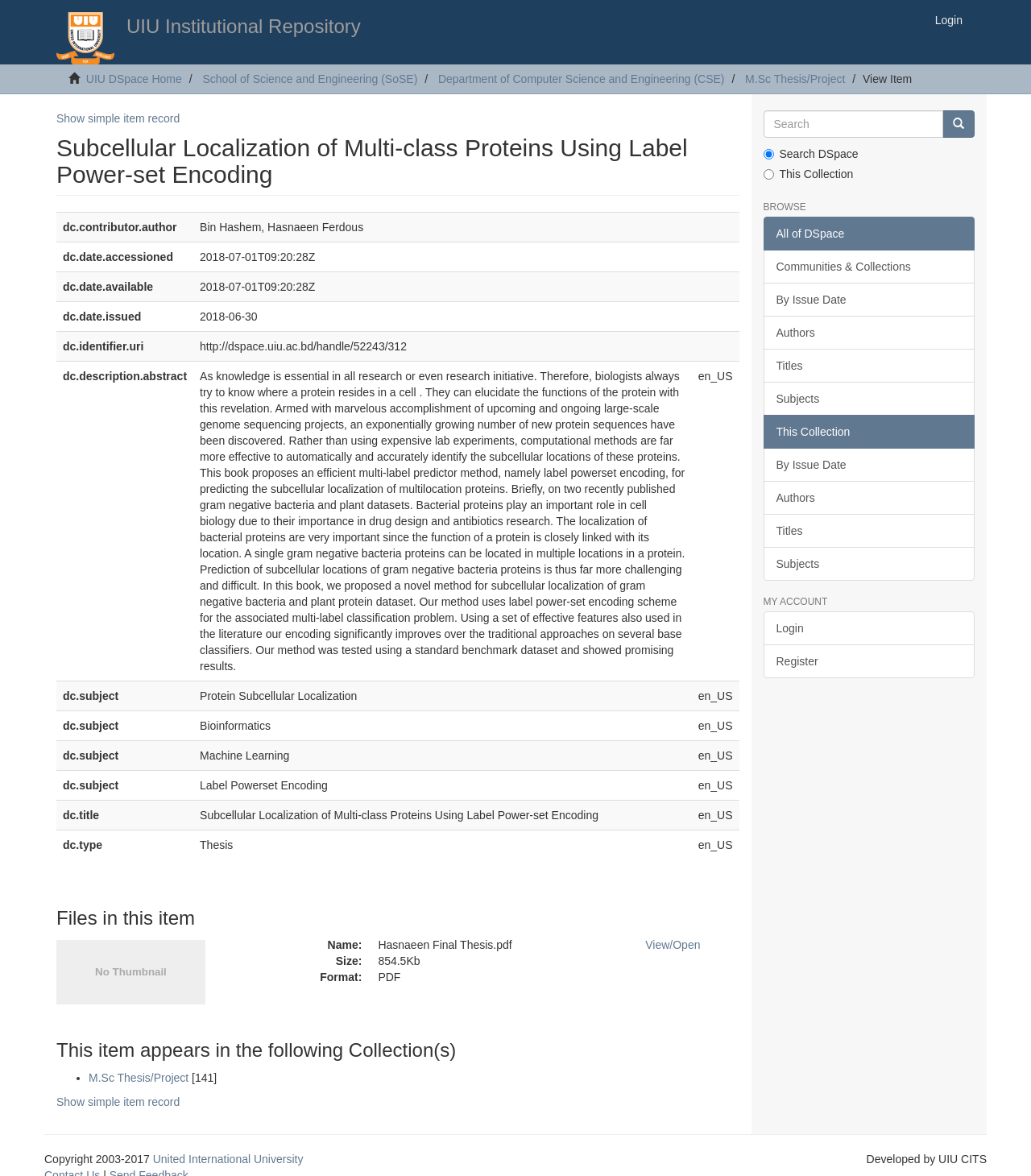What is the author of this thesis?
Relying on the image, give a concise answer in one word or a brief phrase.

Hasnaeen Ferdous